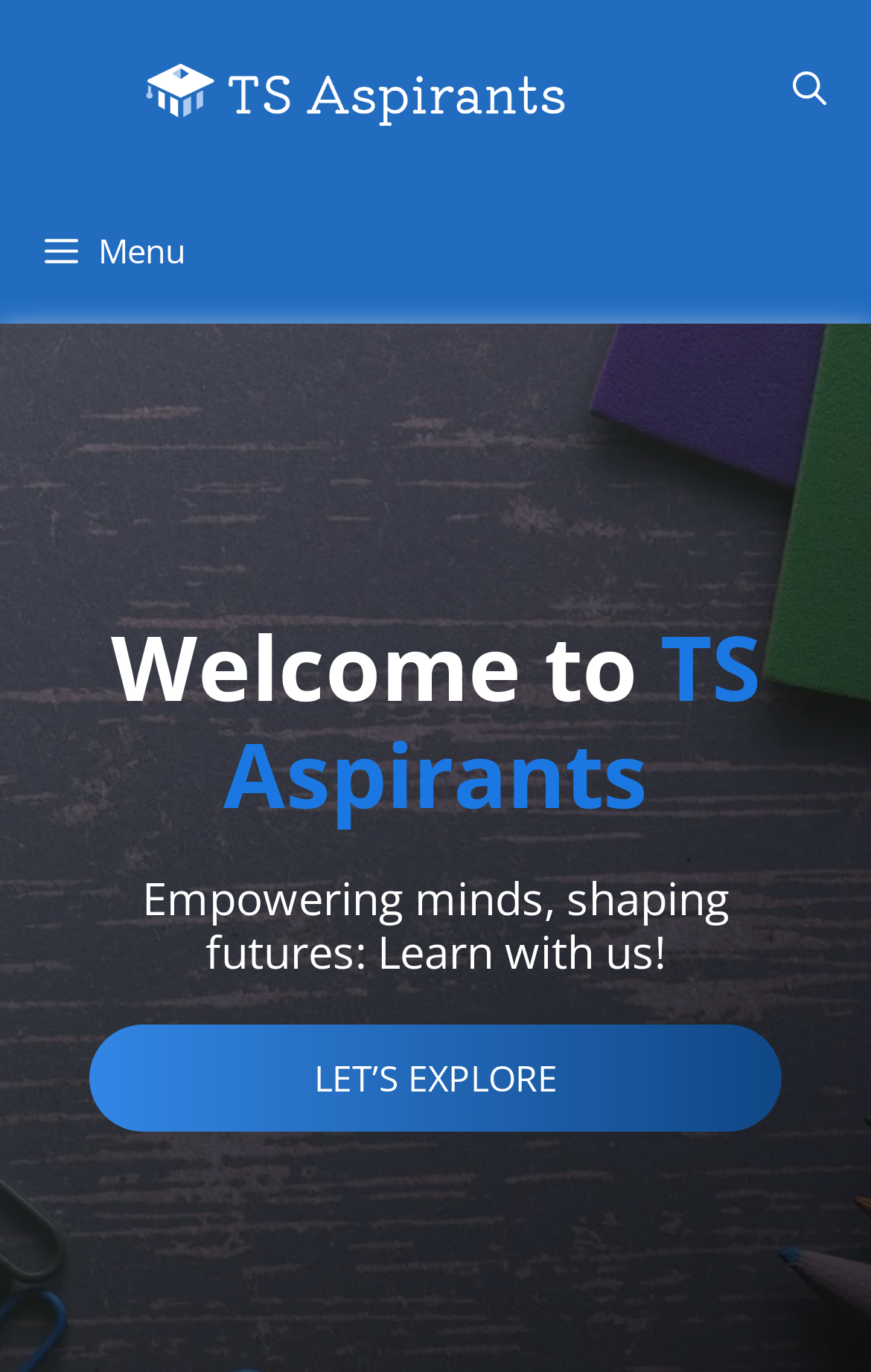What is the purpose of the 'LET’S EXPLORE' link?
Using the visual information from the image, give a one-word or short-phrase answer.

To explore the website